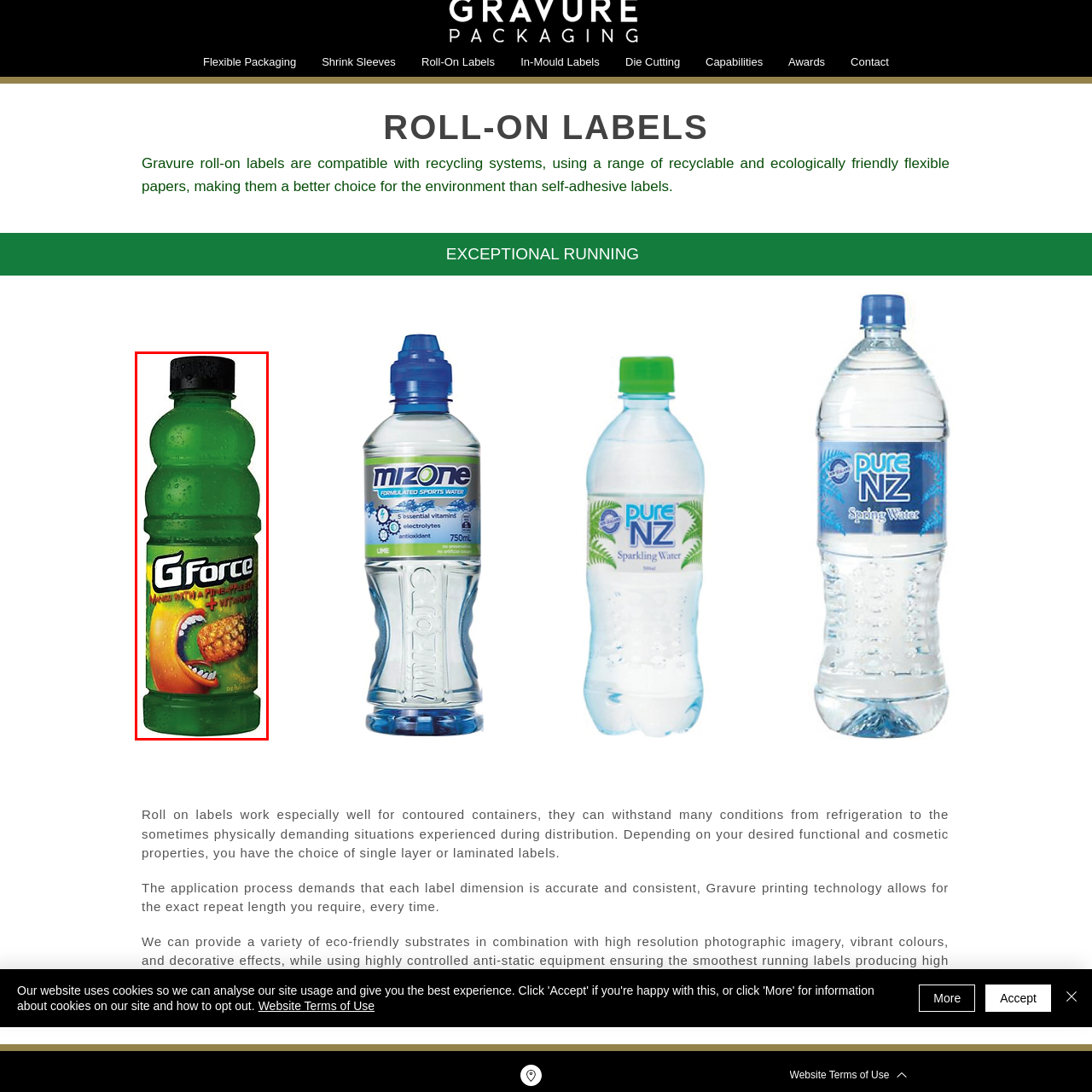Offer a detailed explanation of the elements found within the defined red outline.

The image features a vibrant green bottle of G Force, a flavored beverage that combines the taste of mango and pineapple. The design showcases a playful and energetic aesthetic, with a cartoonish mouth depicted on the label taking a bite out of a pineapple, symbolizing the fruity flavor profile. The bottle is designed for hydration and energy, making it an ideal choice for active individuals seeking a refreshing drink enriched with vitamins. This colorful packaging is eye-catching, suggesting a fun and invigorating drinking experience, perfect for those engaging in sports or outdoor activities.